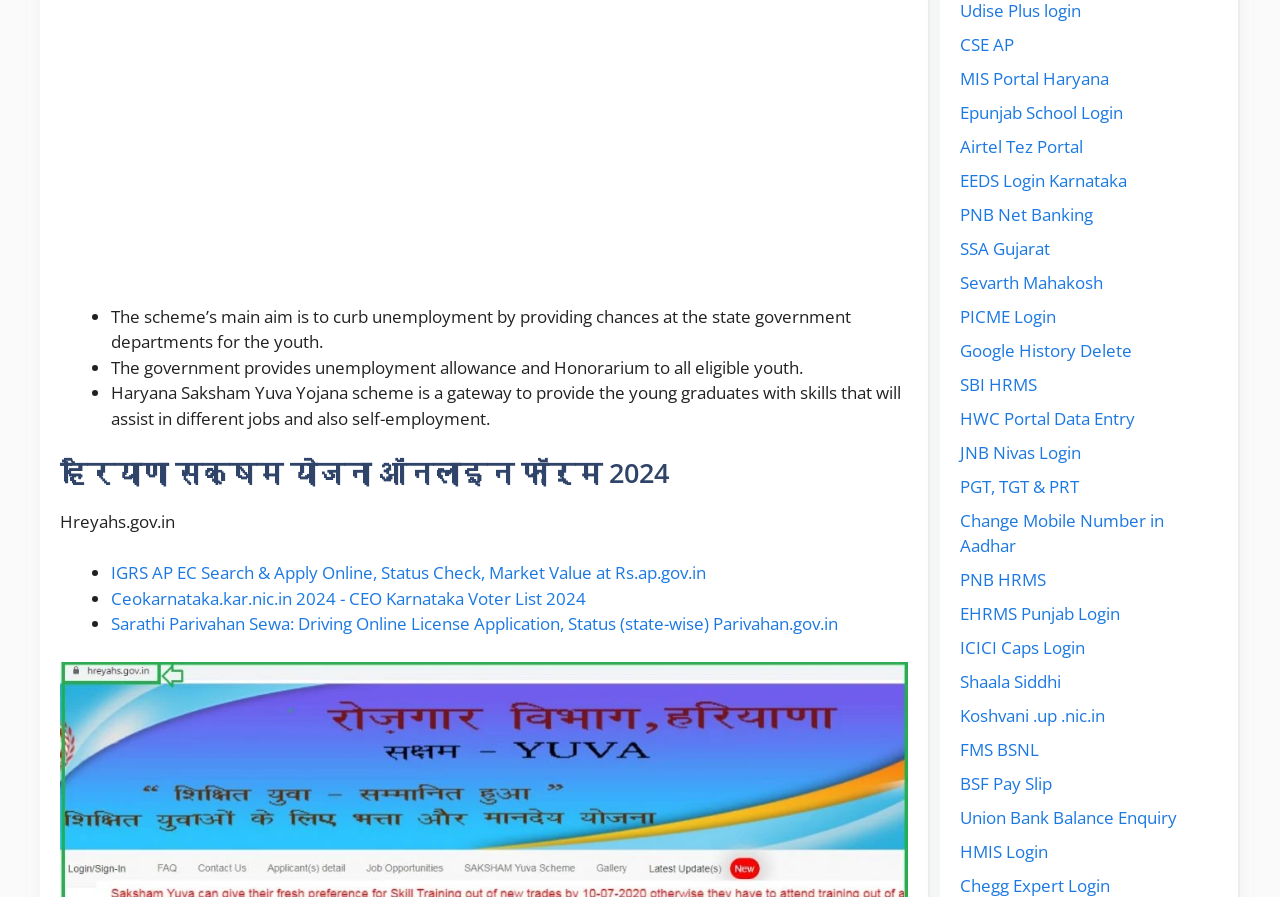Using the description: "PGT, TGT & PRT", determine the UI element's bounding box coordinates. Ensure the coordinates are in the format of four float numbers between 0 and 1, i.e., [left, top, right, bottom].

[0.75, 0.529, 0.843, 0.555]